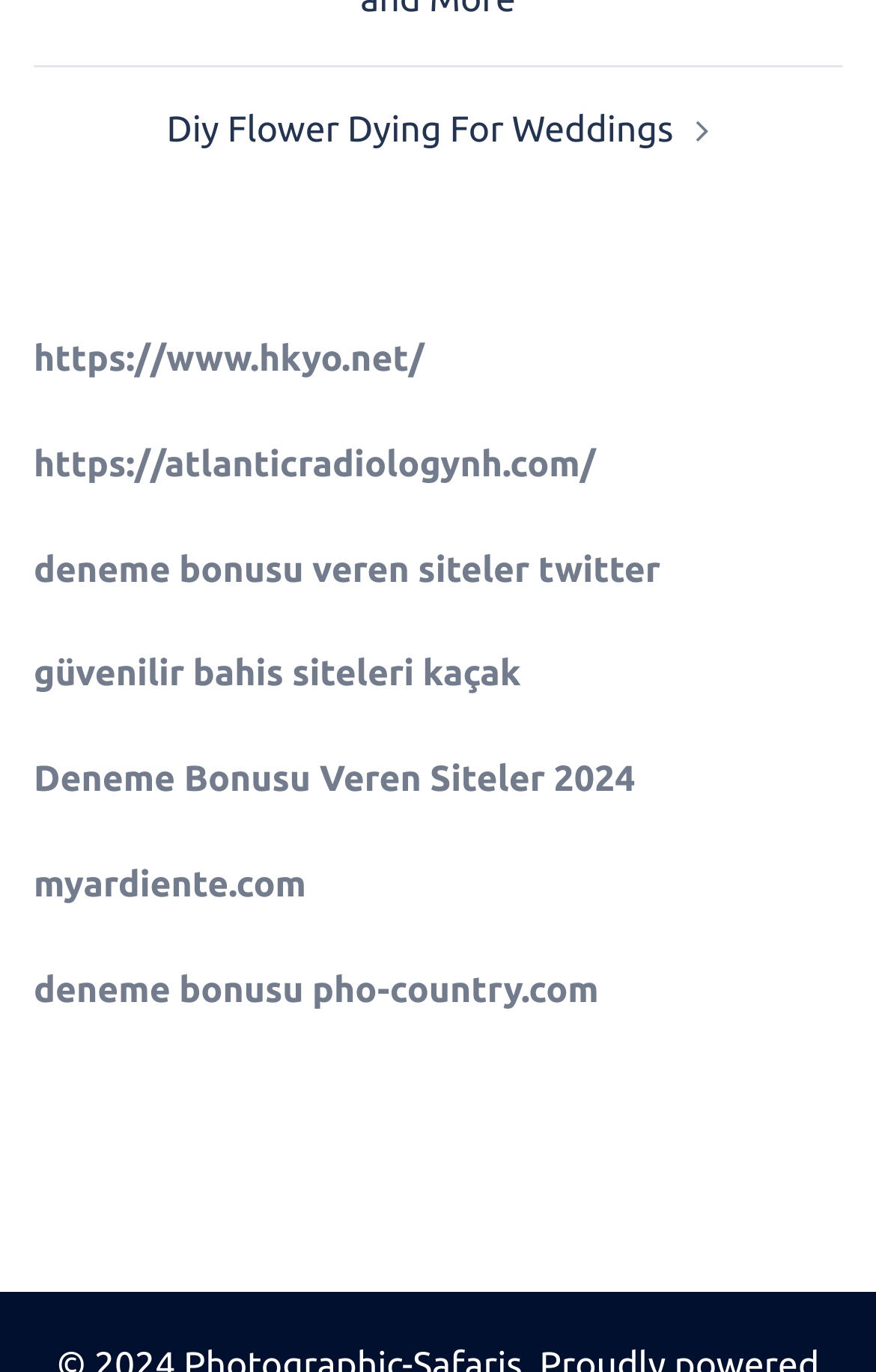Give a succinct answer to this question in a single word or phrase: 
What is the URL of the second link?

https://atlanticradiologynh.com/